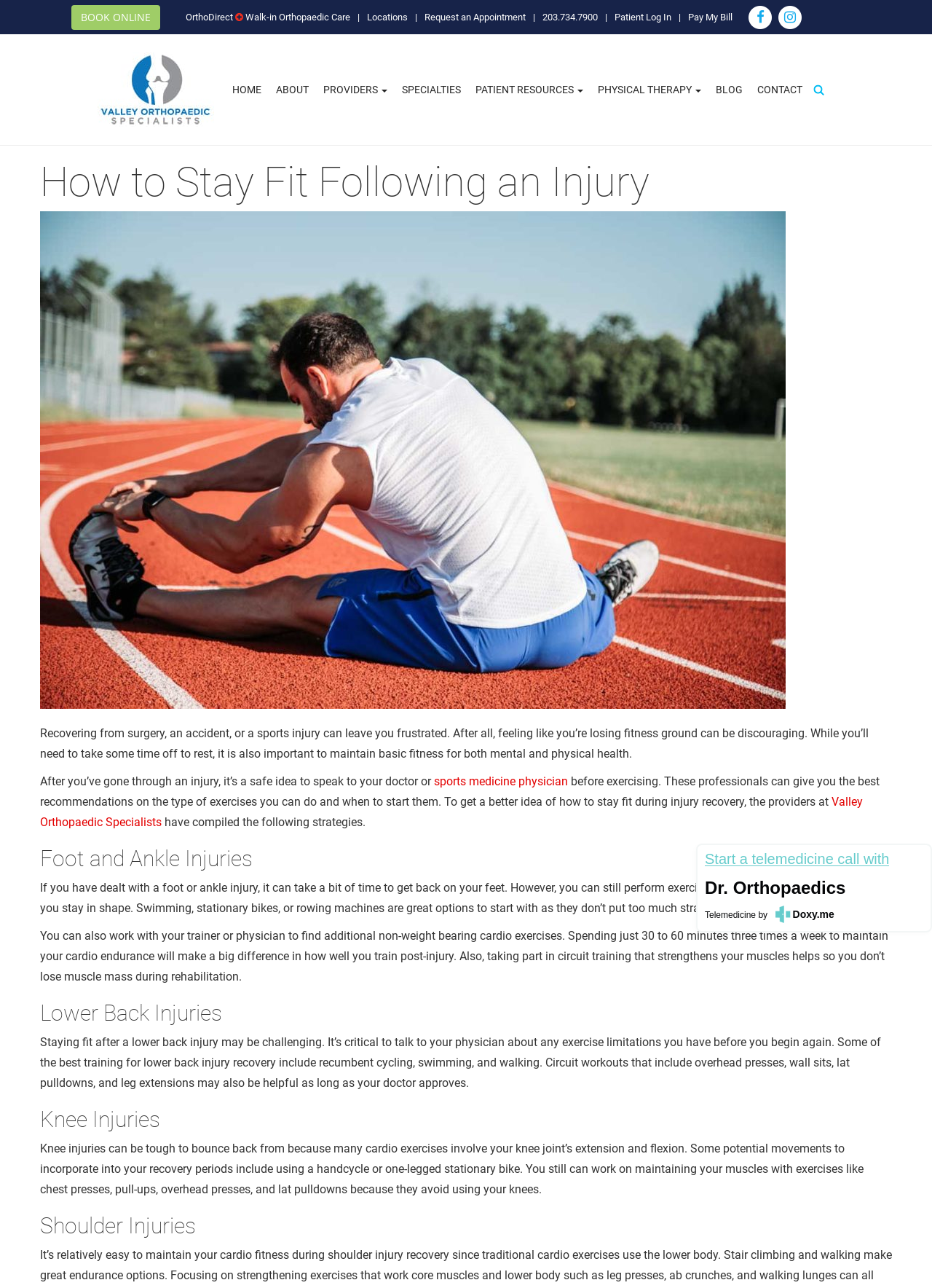Using the webpage screenshot, find the UI element described by Start a telemedicine call with. Provide the bounding box coordinates in the format (top-left x, top-left y, bottom-right x, bottom-right y), ensuring all values are floating point numbers between 0 and 1.

[0.756, 0.662, 0.954, 0.673]